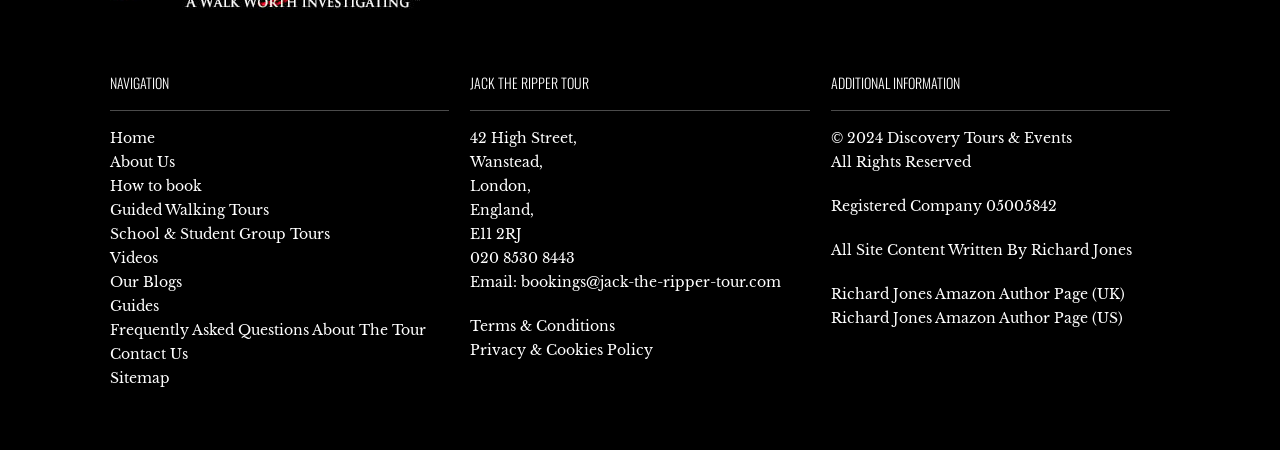How can I contact the tour?
Based on the screenshot, give a detailed explanation to answer the question.

The contact information for the tour can be found below the address. There is a link element with the phone number '020 8530 8443' and a static text element with the label 'Email:' followed by a link element with the email address 'bookings@jack-the-ripper-tour.com'.